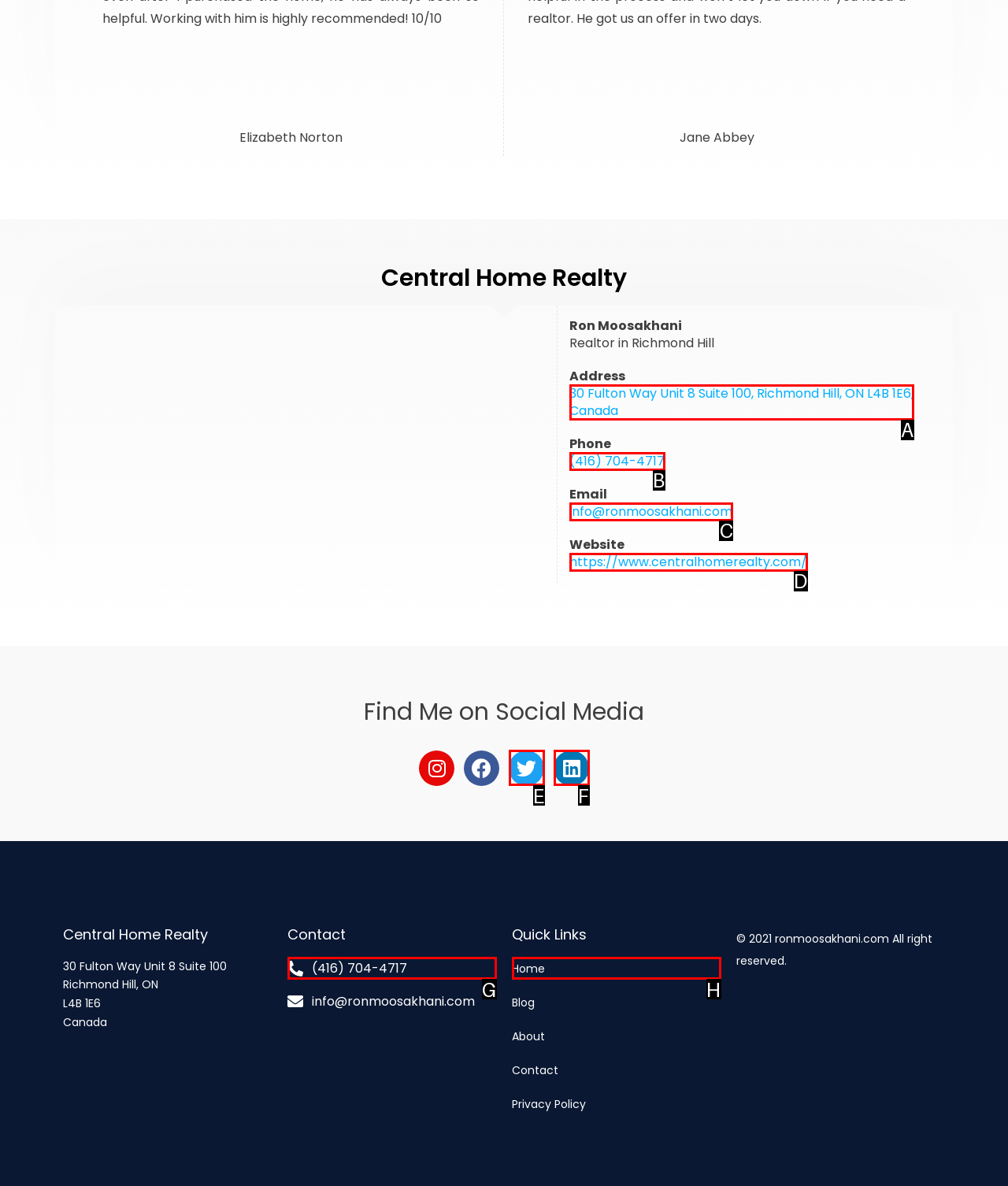Determine which UI element you should click to perform the task: Send an email to Ron Moosakhani
Provide the letter of the correct option from the given choices directly.

C